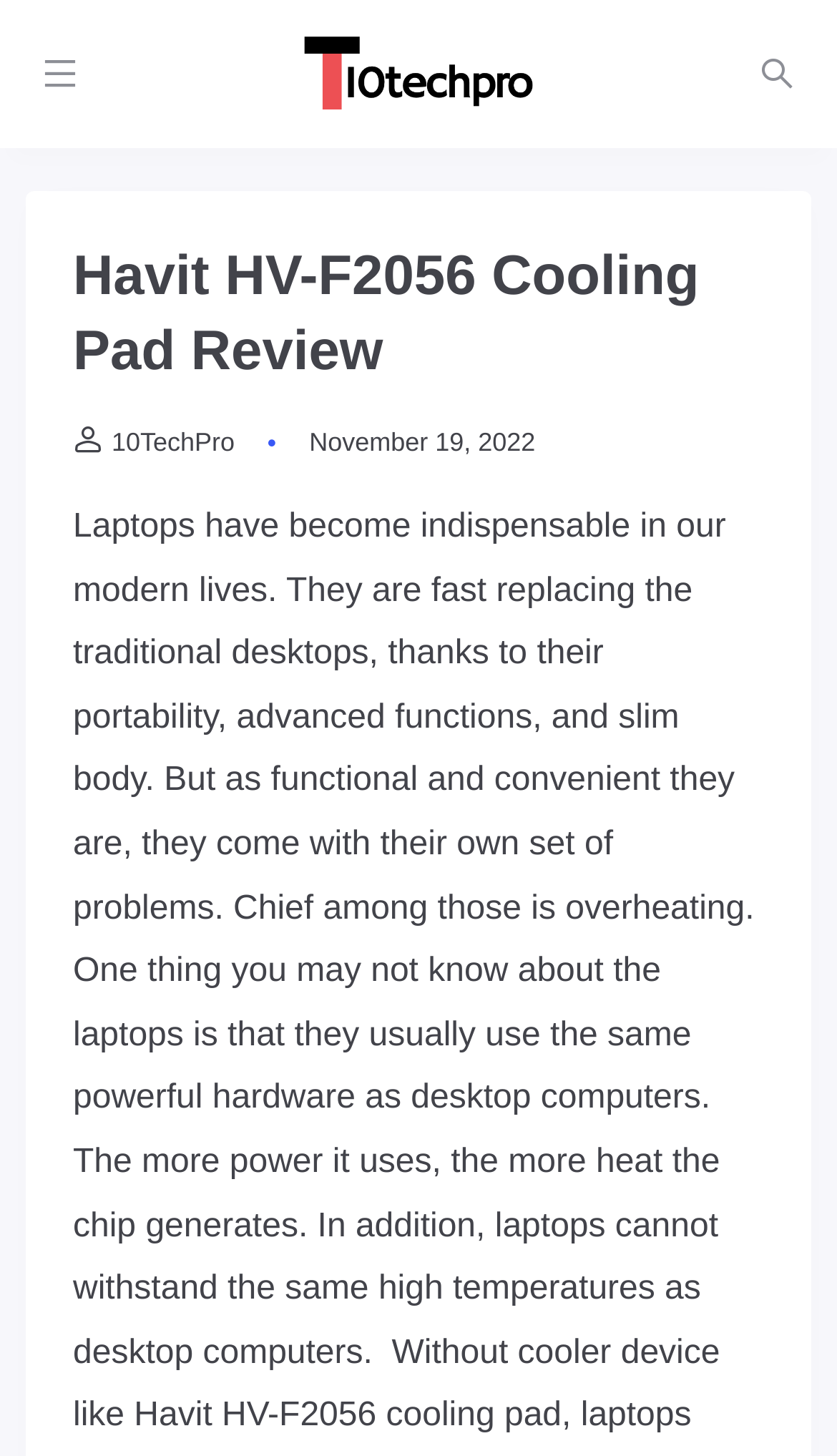Create a detailed summary of all the visual and textual information on the webpage.

The webpage is a review of the Havit HV-F2056 cooling pad, a laptop cooler with various useful features and easy to use. At the top left, there is a button with an icon, followed by another button with a search icon on the top right. Below these buttons, there is a logo of "10TechPro" which is also a link, accompanied by an image of the same logo. 

On the top center, there is a heading that reads "Havit HV-F2056 Cooling Pad Review". Below this heading, there is a link with an icon and the text "10TechPro", followed by a static text that indicates the date "November 19, 2022".